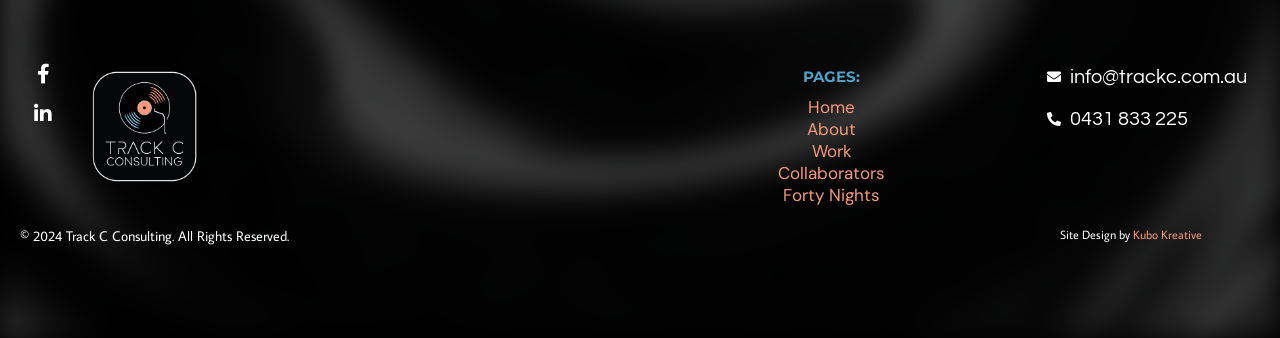Given the element description, predict the bounding box coordinates in the format (top-left x, top-left y, bottom-right x, bottom-right y). Make sure all values are between 0 and 1. Here is the element description: Device Connectivity

None